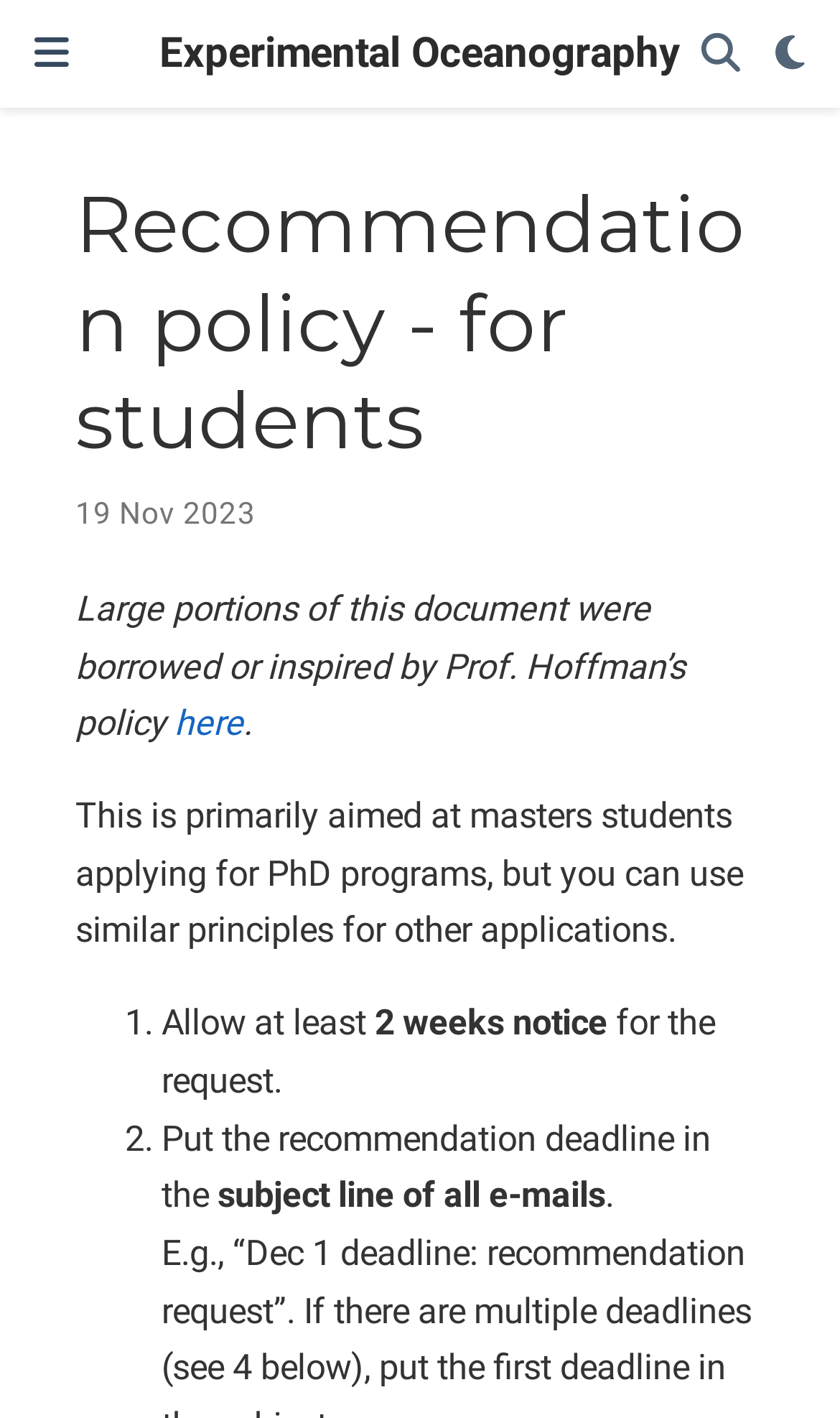Describe all the key features of the webpage in detail.

The webpage appears to be a guidance page for students or others who need a recommendation from Eleanor Frajka-Williams. At the top left, there is a button to toggle navigation, and next to it, a link to "Experimental Oceanography" takes up most of the top section. On the top right, there are two links: "Search" and "Display preferences" with a dropdown menu.

Below the top section, the main content begins with a heading that reads "Recommendation policy - for students". The date "19 Nov 2023" is displayed below the heading. A paragraph of text explains that the document was heavily borrowed from other online sources, specifically Prof. Hoffman's policy, with a link to "here" for further reference.

The main guidance content starts with a paragraph explaining that the policy is primarily aimed at master's students applying for PhD programs, but the principles can be applied to other applications. Below this, there is a numbered list with two points. The first point advises allowing at least two weeks' notice for the request, and the second point suggests putting the recommendation deadline in the subject line of all emails.